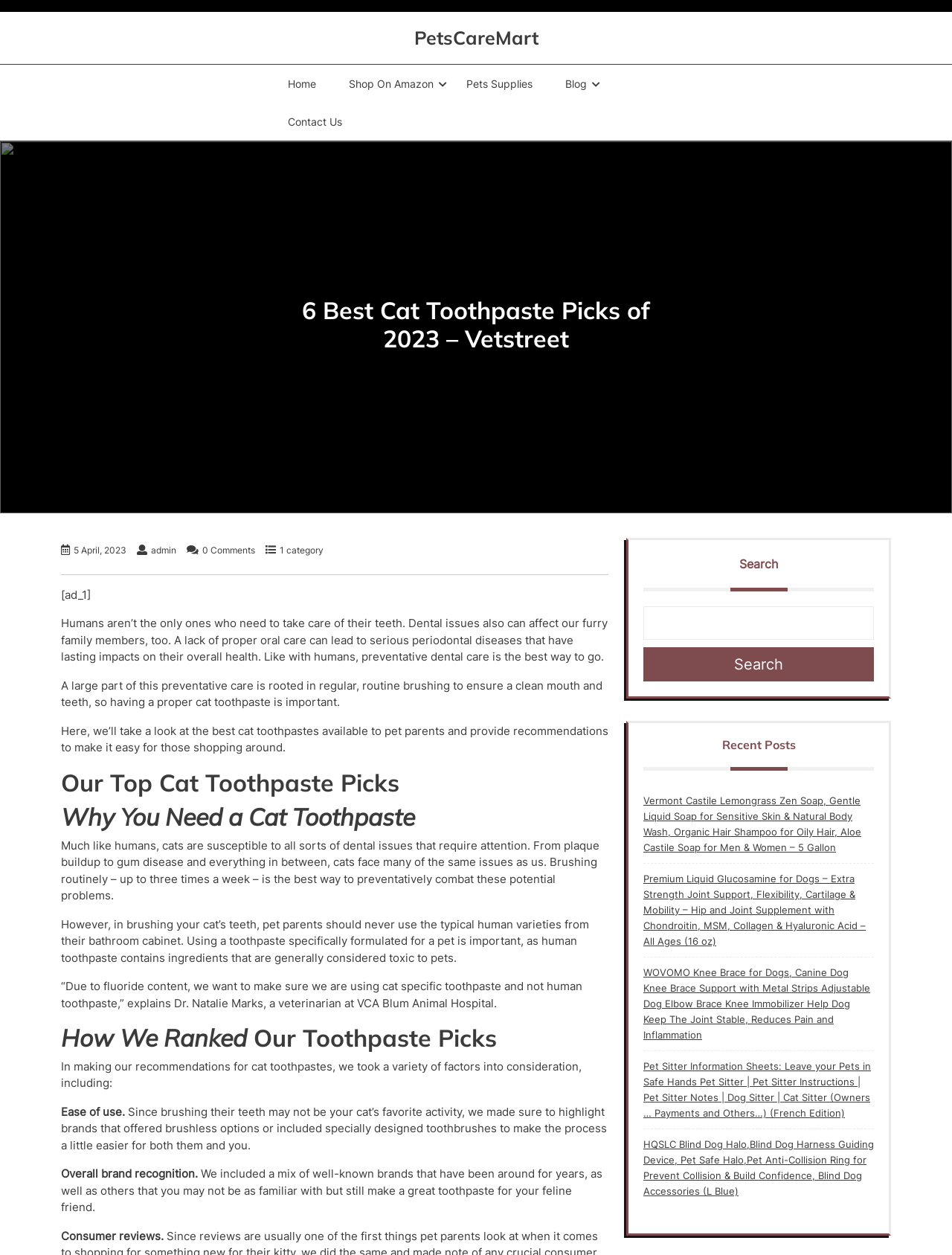Respond to the following query with just one word or a short phrase: 
What factors were considered when ranking cat toothpaste picks?

Ease of use, brand recognition, consumer reviews